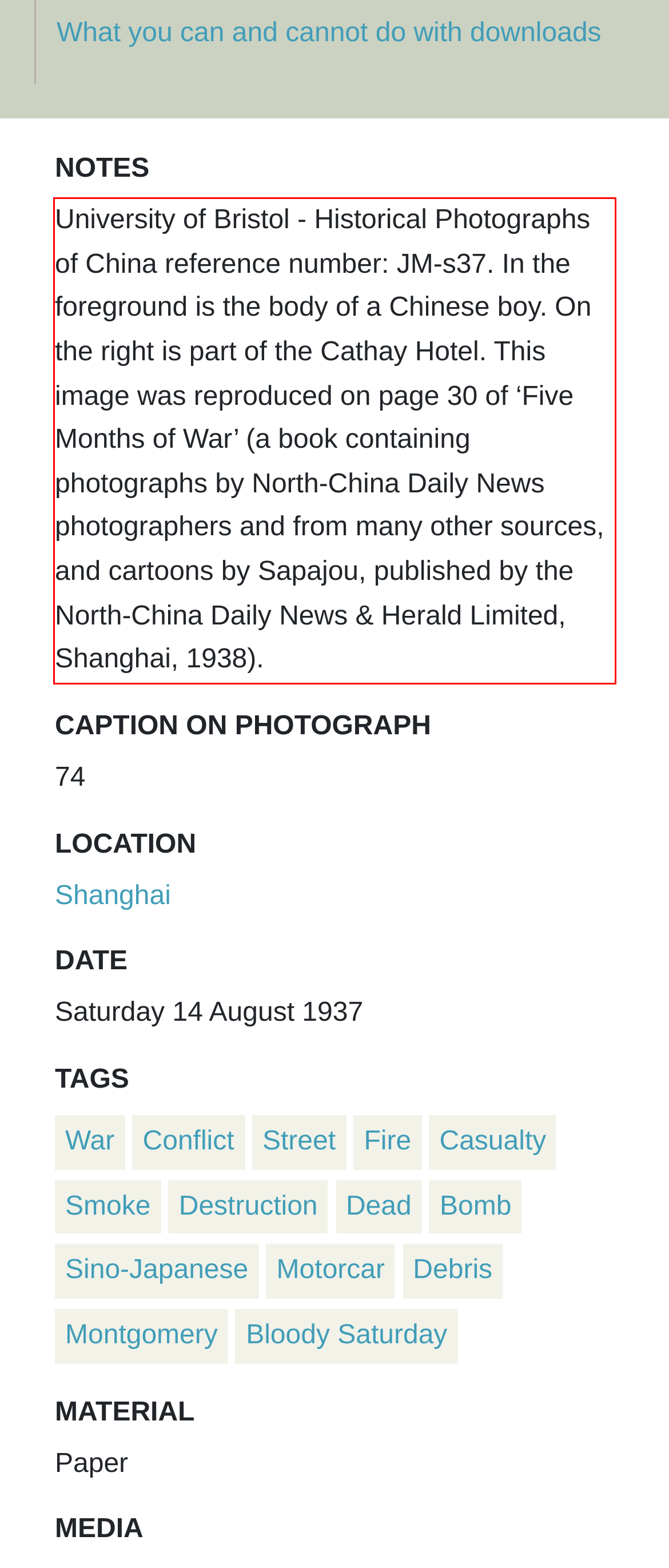Within the screenshot of a webpage, identify the red bounding box and perform OCR to capture the text content it contains.

University of Bristol - Historical Photographs of China reference number: JM-s37. In the foreground is the body of a Chinese boy. On the right is part of the Cathay Hotel. This image was reproduced on page 30 of ‘Five Months of War’ (a book containing photographs by North-China Daily News photographers and from many other sources, and cartoons by Sapajou, published by the North-China Daily News & Herald Limited, Shanghai, 1938).